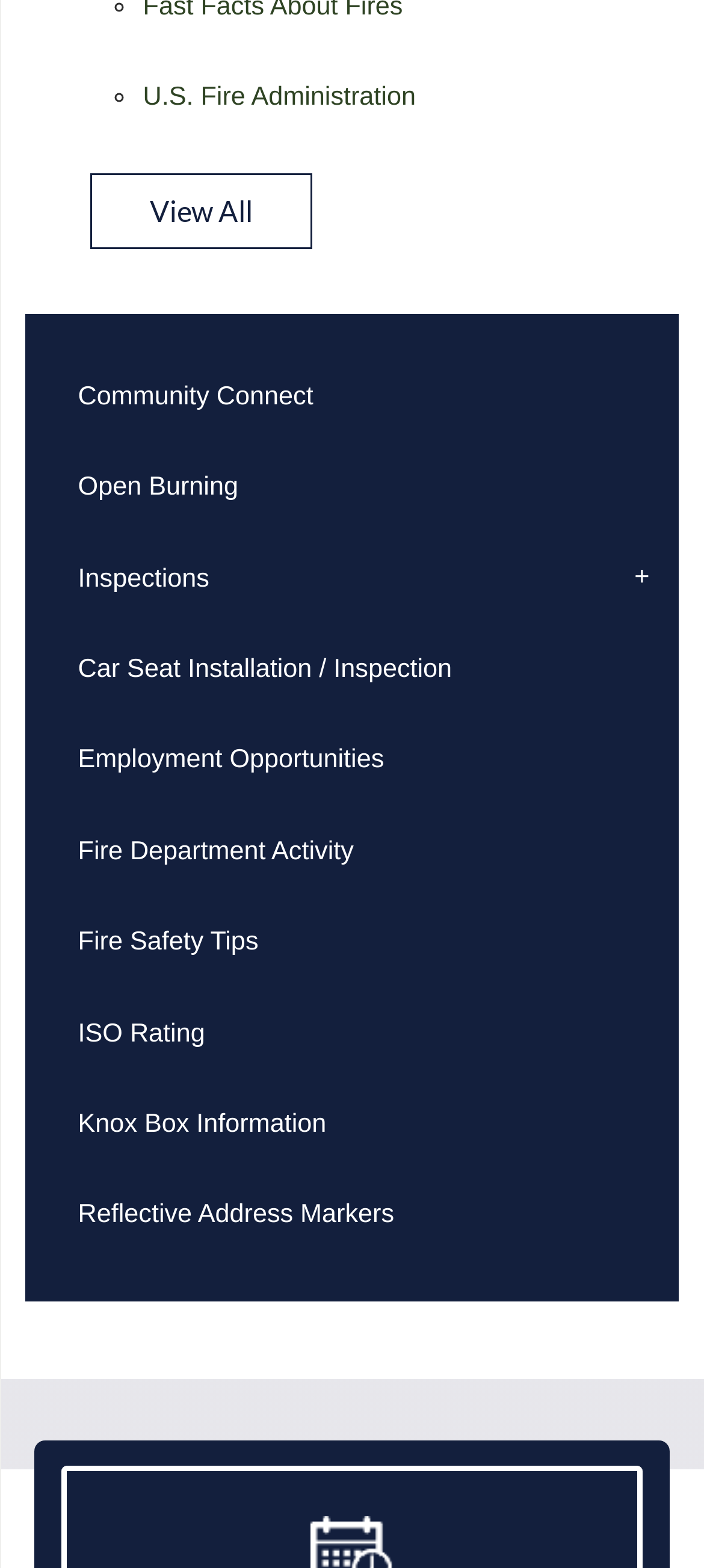What is the orientation of the menu?
Using the image, provide a concise answer in one word or a short phrase.

Vertical